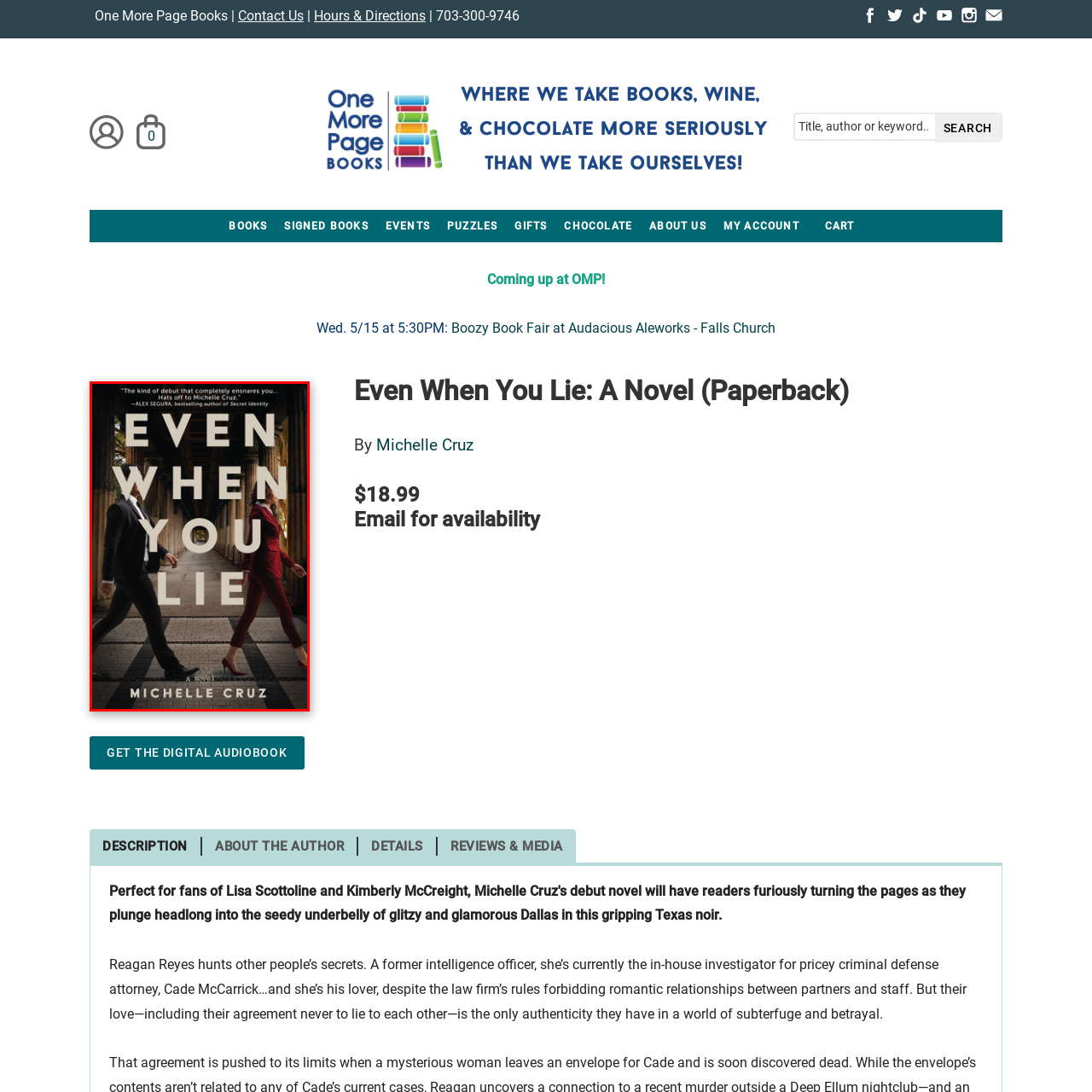Carefully inspect the area of the image highlighted by the red box and deliver a detailed response to the question below, based on your observations: What is the author's name?

The author's name is elegantly presented below the title of the book on the cover, providing credit to the creator of the novel.